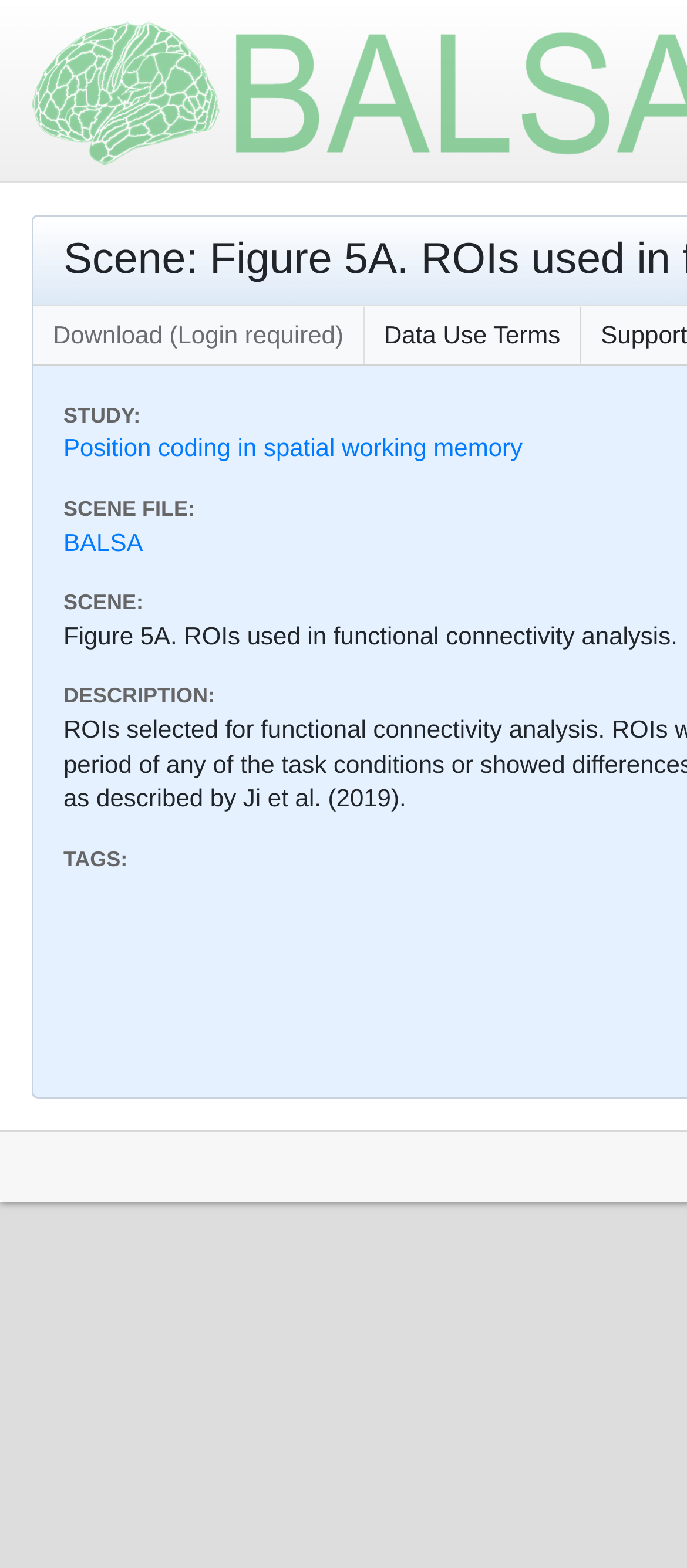Give an extensive and precise description of the webpage.

The webpage appears to be a figure description page, specifically Figure 5A, which is about ROIs used in functional connectivity analysis. At the top, there are two buttons, "Download (Login required)" and "Data Use Terms", positioned side by side, with the download button on the left.

Below the buttons, there is a section with several lines of text. The first line reads "STUDY:", followed by a link to "Position coding in spatial working memory". The next line is "SCENE FILE:", accompanied by a link to "BALSA". The third line is "SCENE:", and the fourth line is the title of the figure, "Figure 5A. ROIs used in functional connectivity analysis.", which takes up most of the width of the page.

Further down, there is a "DESCRIPTION:" section, and below that, a "TAGS:" section. There are no images on the page. The overall content is organized in a vertical layout, with each section building upon the previous one to provide information about the figure.